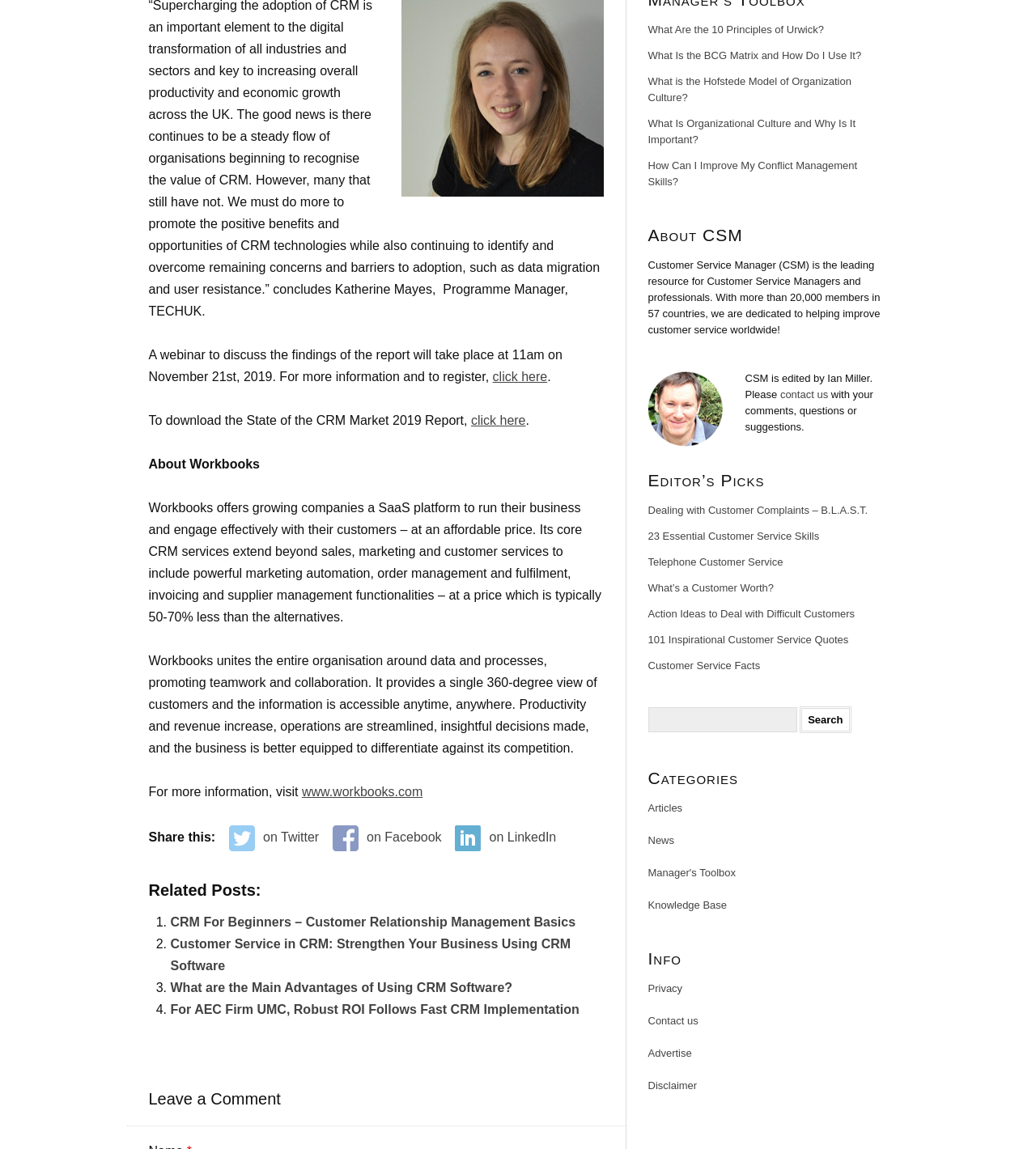Can you find the bounding box coordinates for the element that needs to be clicked to execute this instruction: "share on Twitter"? The coordinates should be given as four float numbers between 0 and 1, i.e., [left, top, right, bottom].

[0.221, 0.718, 0.308, 0.741]